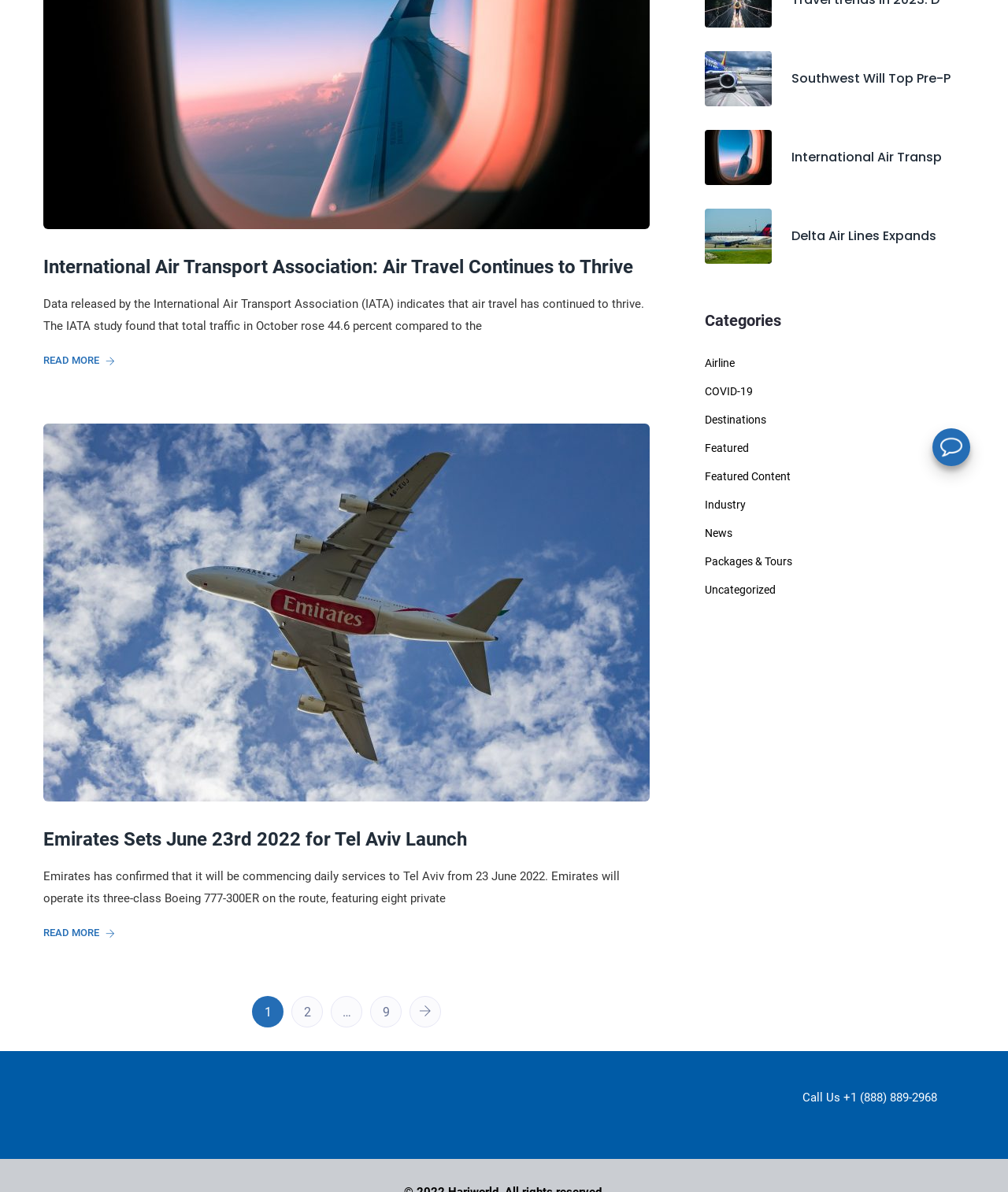Find the bounding box coordinates corresponding to the UI element with the description: "Uncategorized". The coordinates should be formatted as [left, top, right, bottom], with values as floats between 0 and 1.

[0.699, 0.489, 0.77, 0.5]